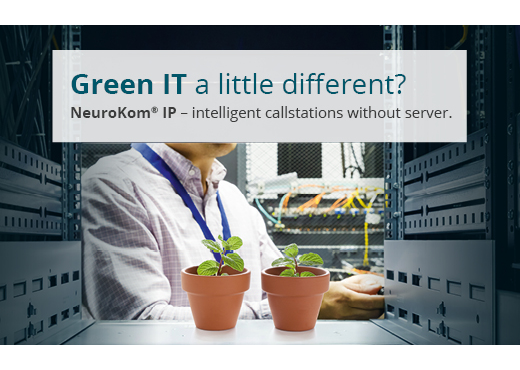What is the person in the lab coat interacting with?
Use the image to answer the question with a single word or phrase.

Server racks